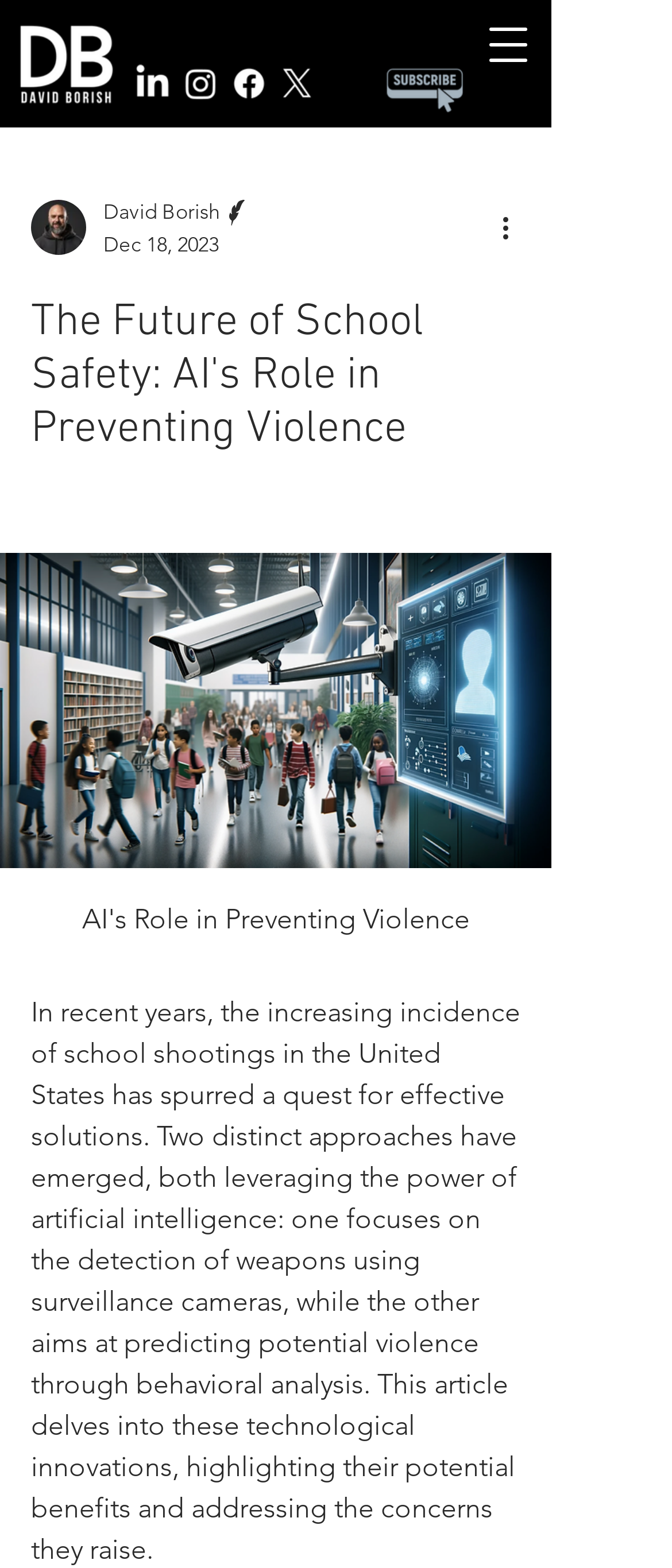Determine the bounding box coordinates of the clickable region to carry out the instruction: "Read more about the article".

[0.0, 0.352, 0.821, 0.619]